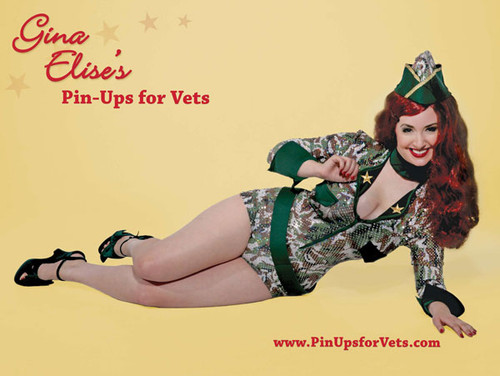What is the theme of the model's outfit?
Based on the screenshot, answer the question with a single word or phrase.

military